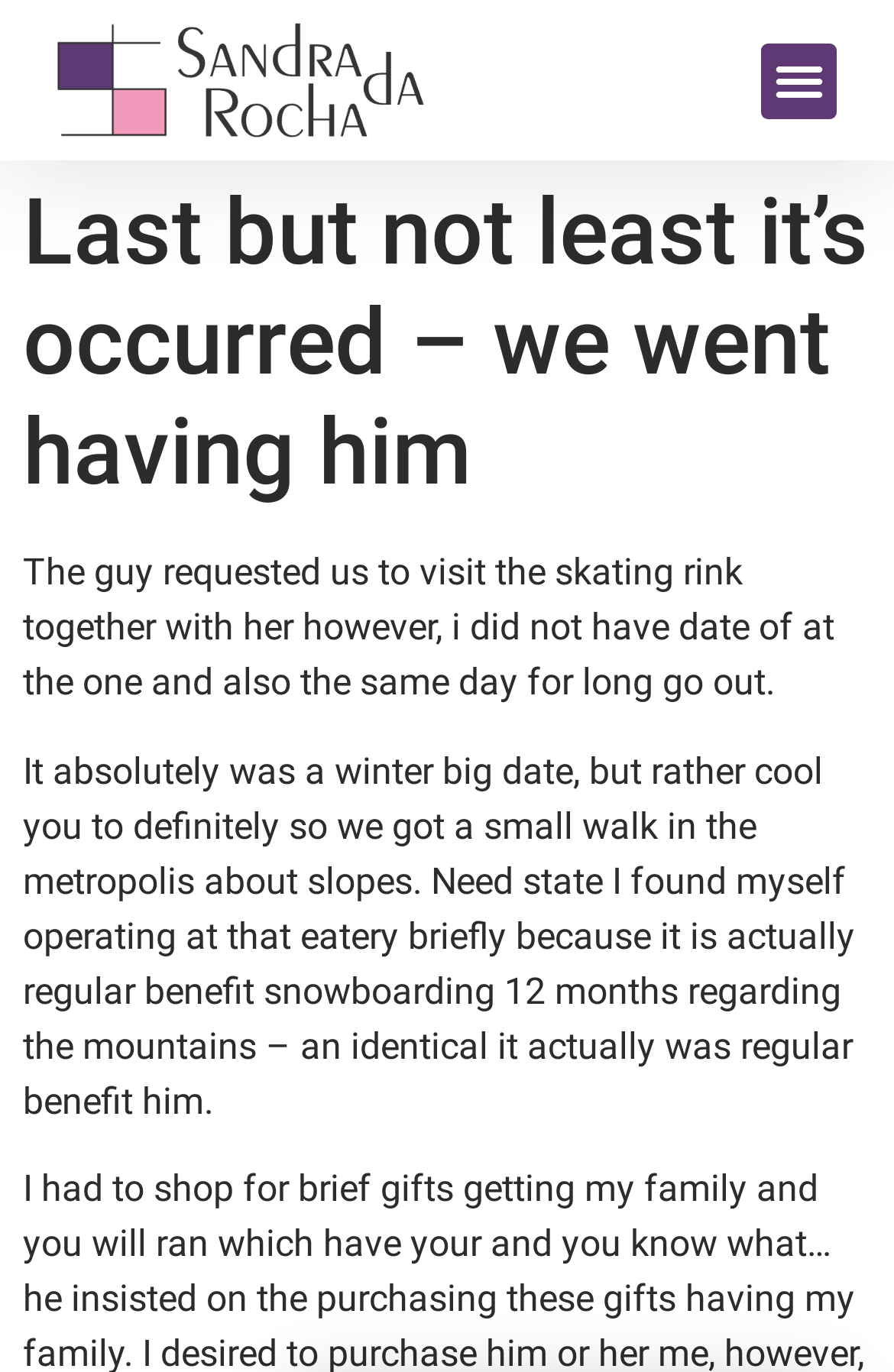Please find and report the primary heading text from the webpage.

Last but not least it’s occurred – we went having him